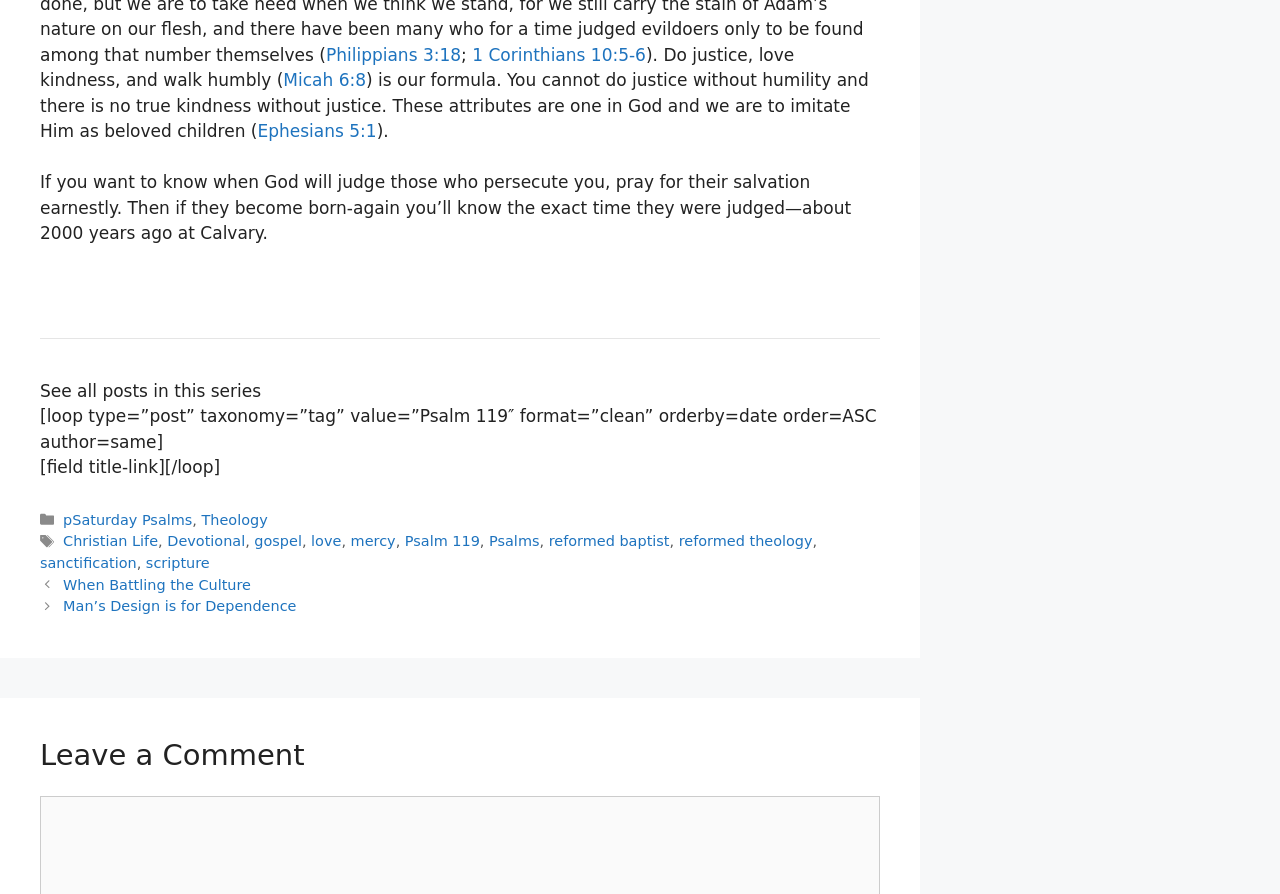Please specify the bounding box coordinates for the clickable region that will help you carry out the instruction: "Click on the link 'Psalm 119'".

[0.316, 0.54, 0.375, 0.558]